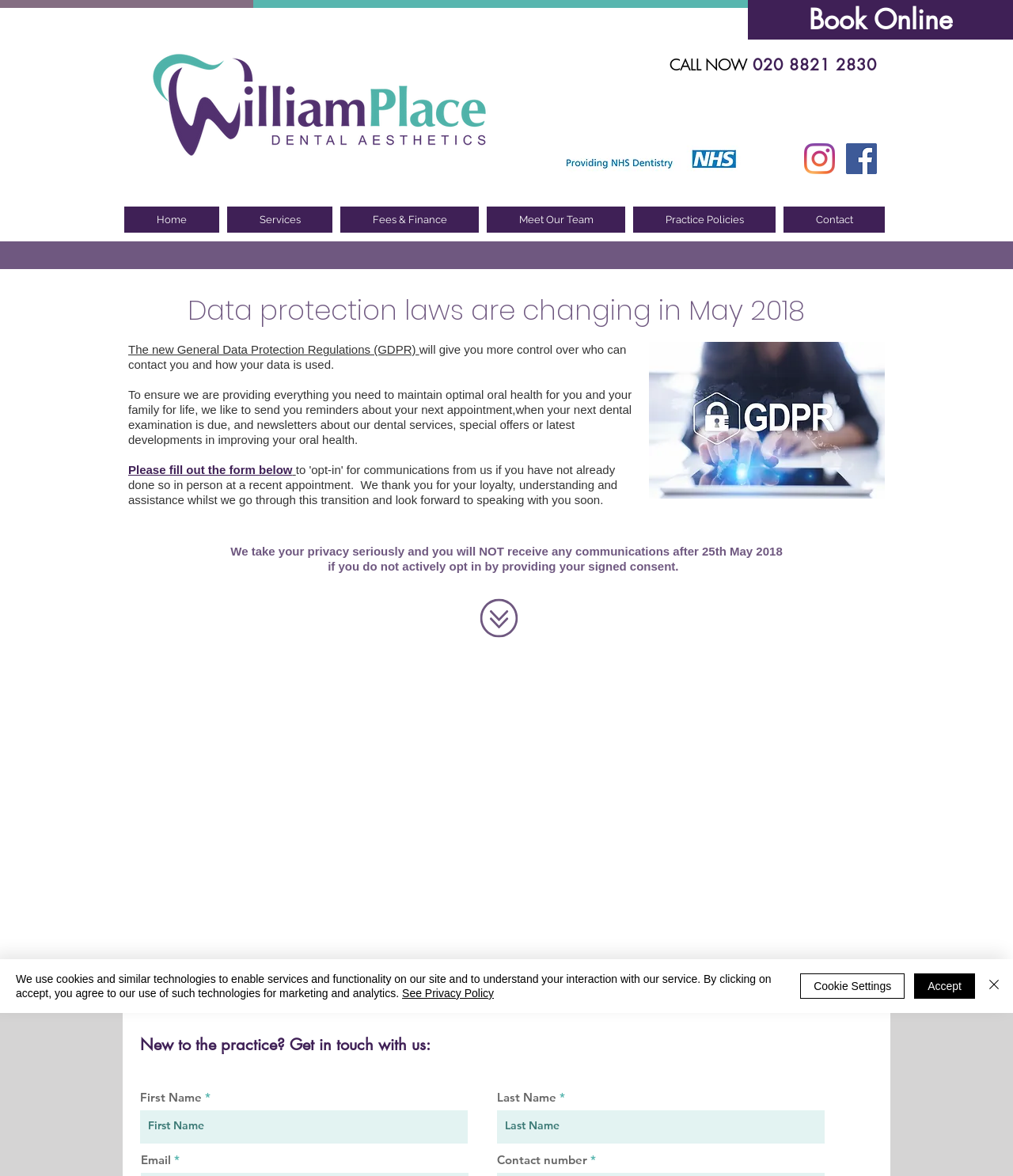Locate the bounding box coordinates of the UI element described by: "Abonner på vores nyhedsbrev". The bounding box coordinates should consist of four float numbers between 0 and 1, i.e., [left, top, right, bottom].

None